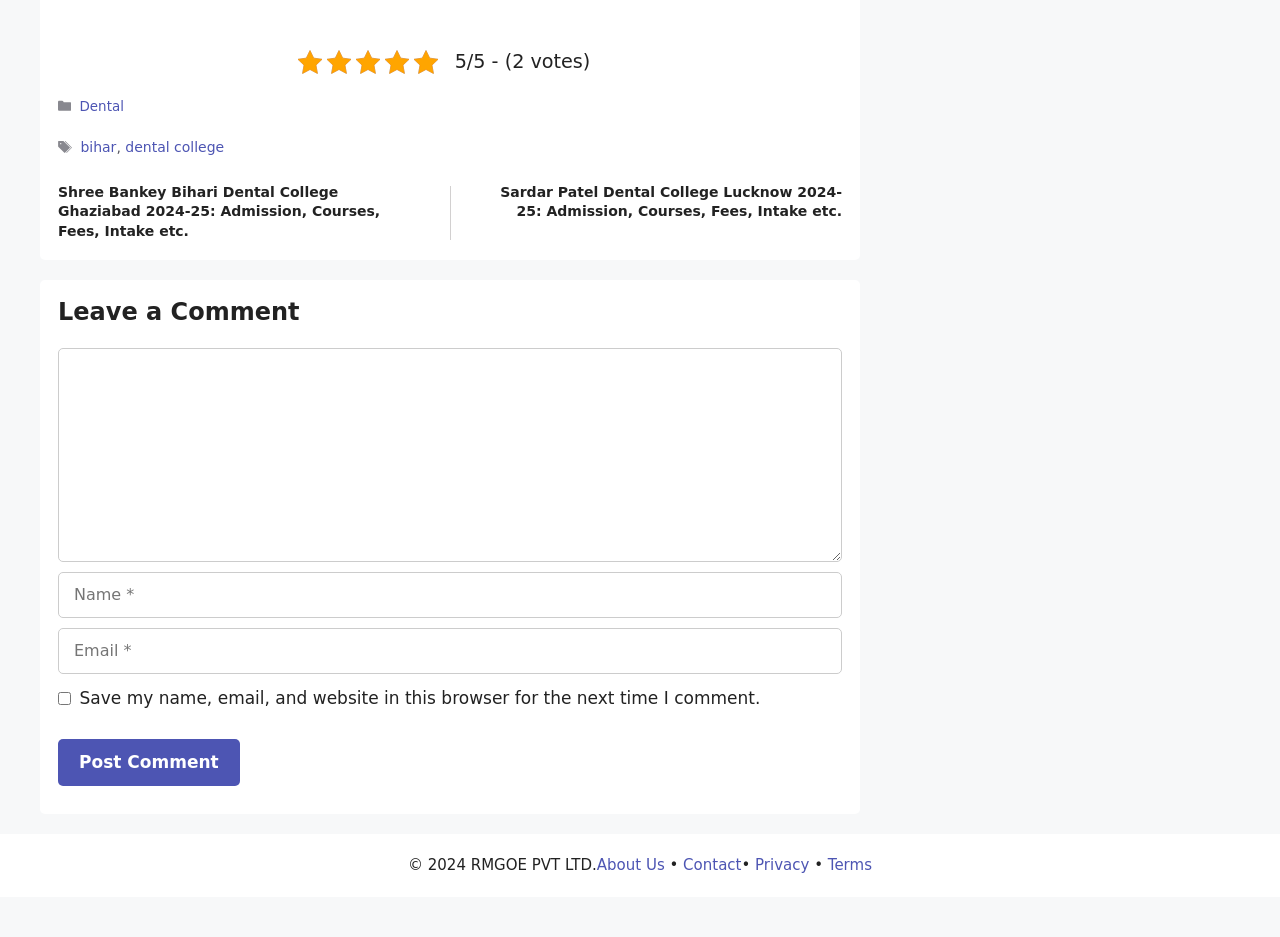What categories does the post belong to?
Analyze the image and deliver a detailed answer to the question.

The categories of the post are mentioned in the footer section as 'Categories' with a link to 'Dental'.